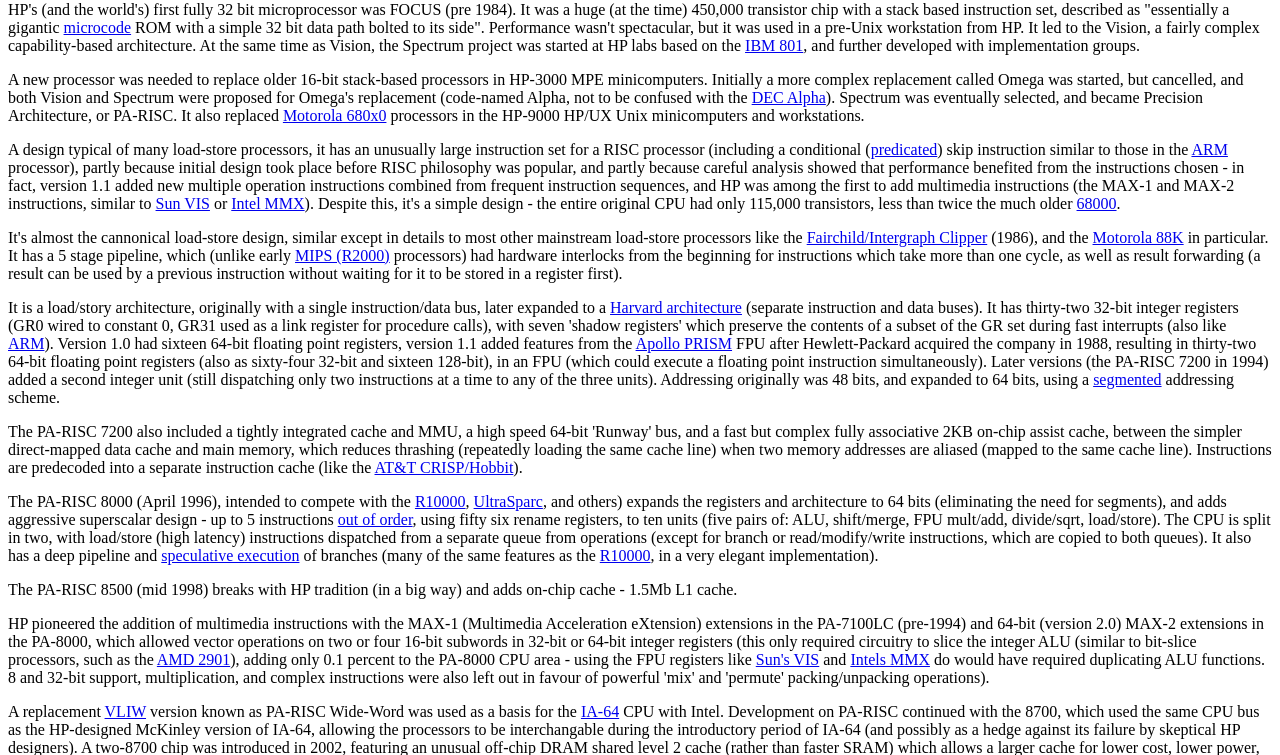Can you give a comprehensive explanation to the question given the content of the image?
What is the feature of the PA-RISC 8000 processor?

According to the text, 'The PA-RISC 8000 (April 1996), intended to compete with the R10000, and others) expands the registers and architecture to 64 bits (eliminating the need for segments), and adds aggressive superscalar design...' This indicates that one of the features of the PA-RISC 8000 processor is aggressive superscalar design.